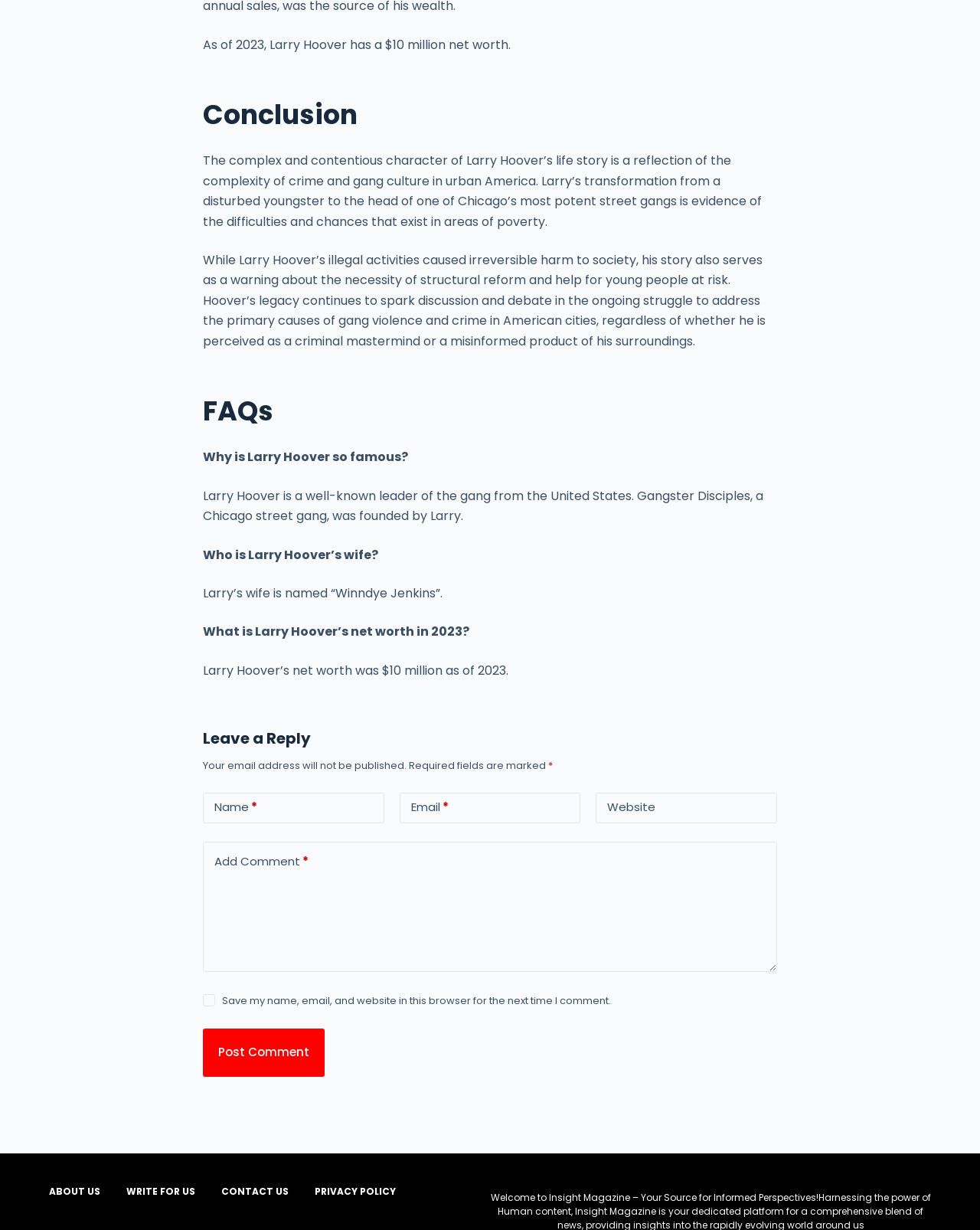Can you determine the bounding box coordinates of the area that needs to be clicked to fulfill the following instruction: "Go to ABOUT US page"?

[0.037, 0.964, 0.116, 0.974]